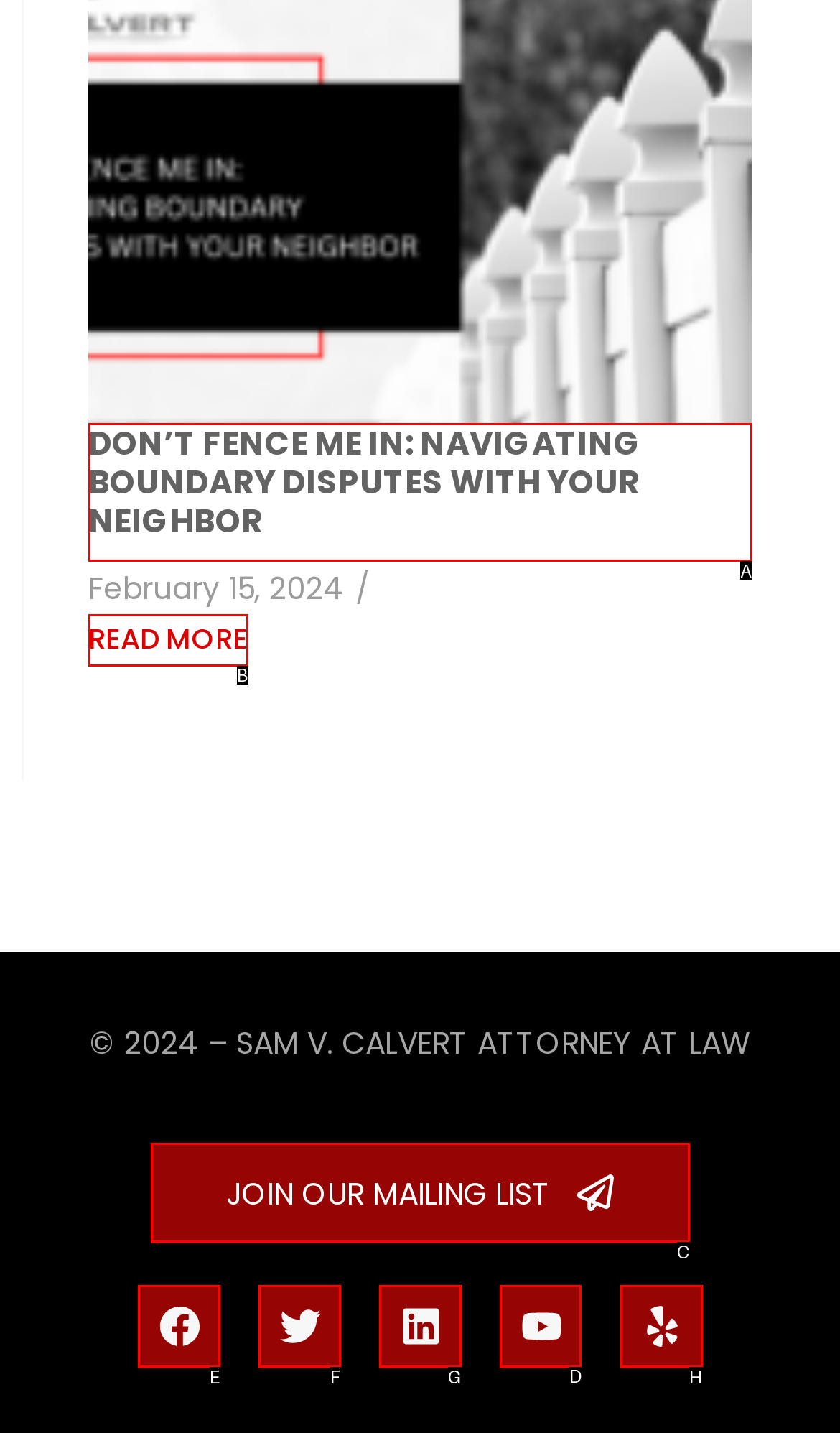Tell me which one HTML element I should click to complete this task: visit Youtube page Answer with the option's letter from the given choices directly.

D